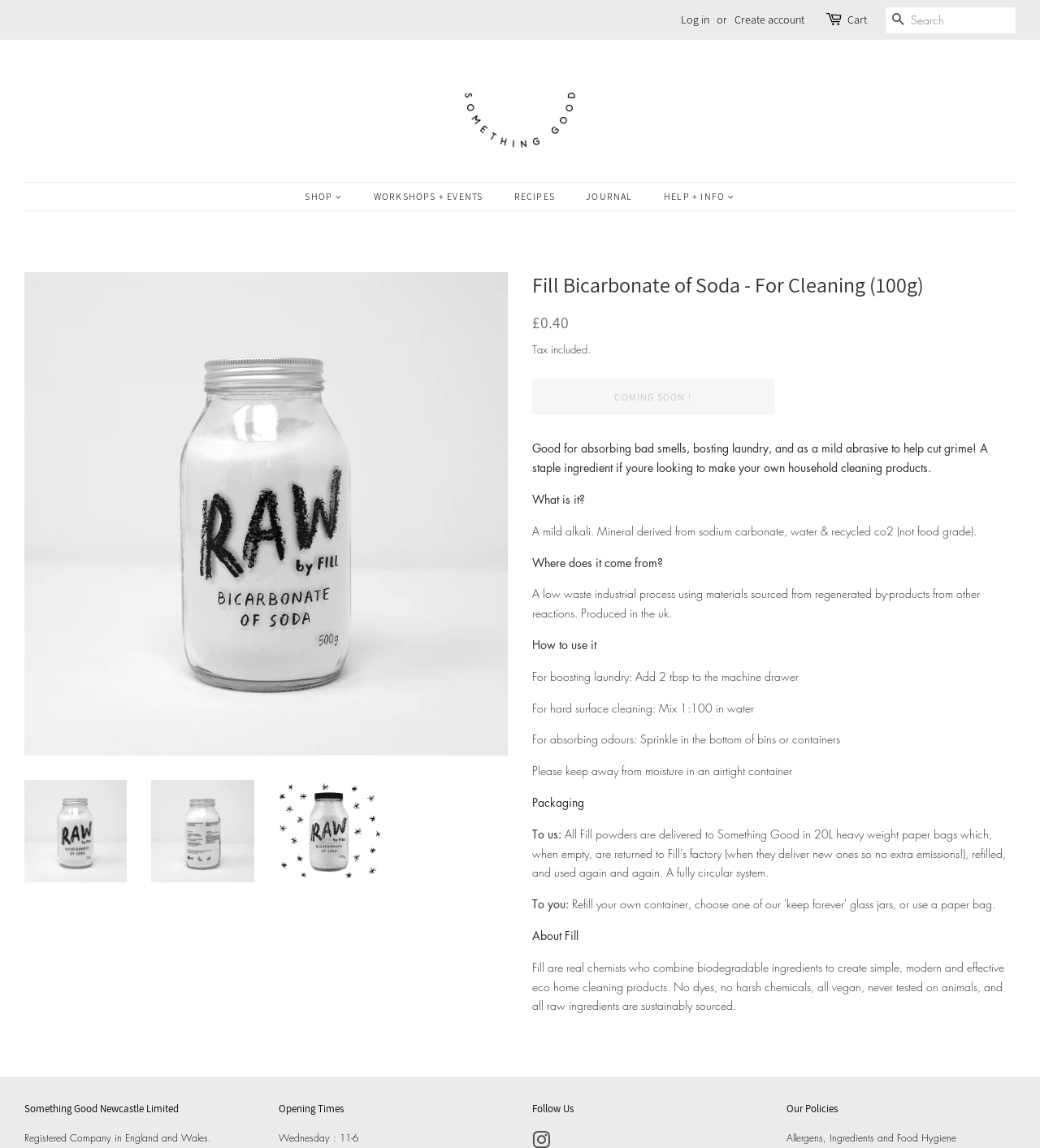How many links are there in the top navigation bar?
Please answer the question with a single word or phrase, referencing the image.

5